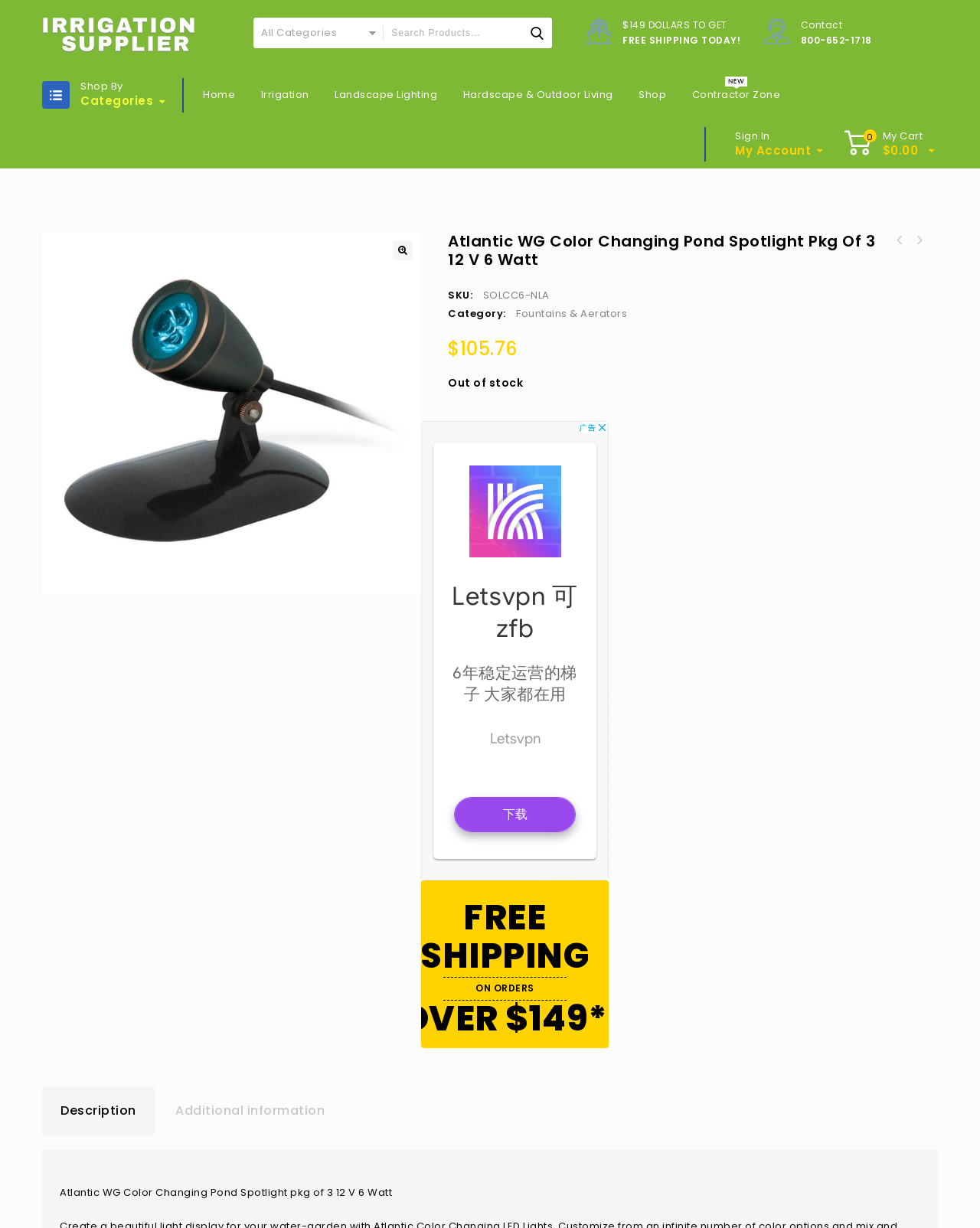What is the price of the Atlantic WG Color Changing Pond Spotlight?
By examining the image, provide a one-word or phrase answer.

$105.76